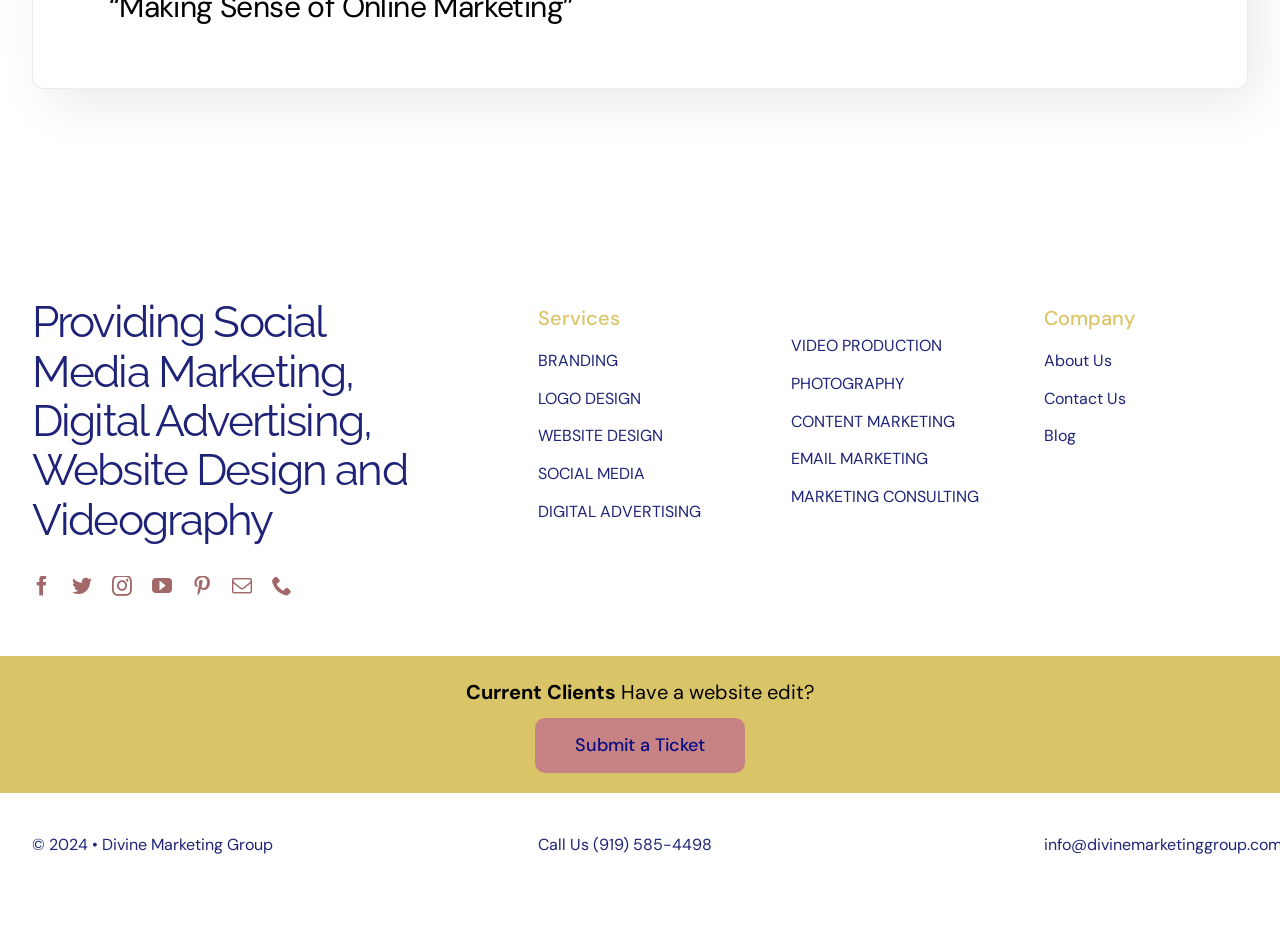Determine the bounding box coordinates of the element's region needed to click to follow the instruction: "Learn about the Company". Provide these coordinates as four float numbers between 0 and 1, formatted as [left, top, right, bottom].

[0.815, 0.367, 0.975, 0.394]